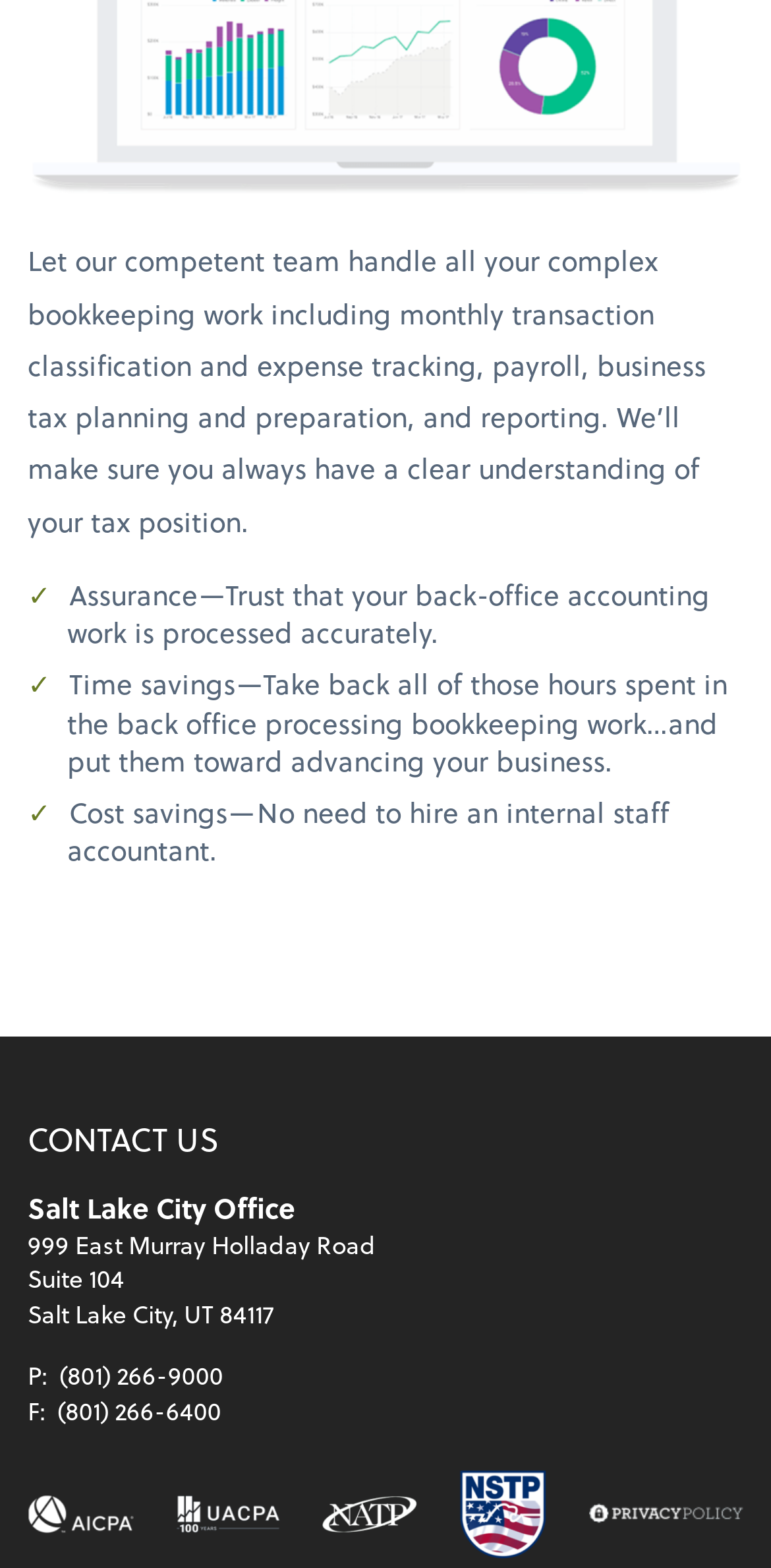Reply to the question below using a single word or brief phrase:
What is the benefit of using their services?

Time and cost savings